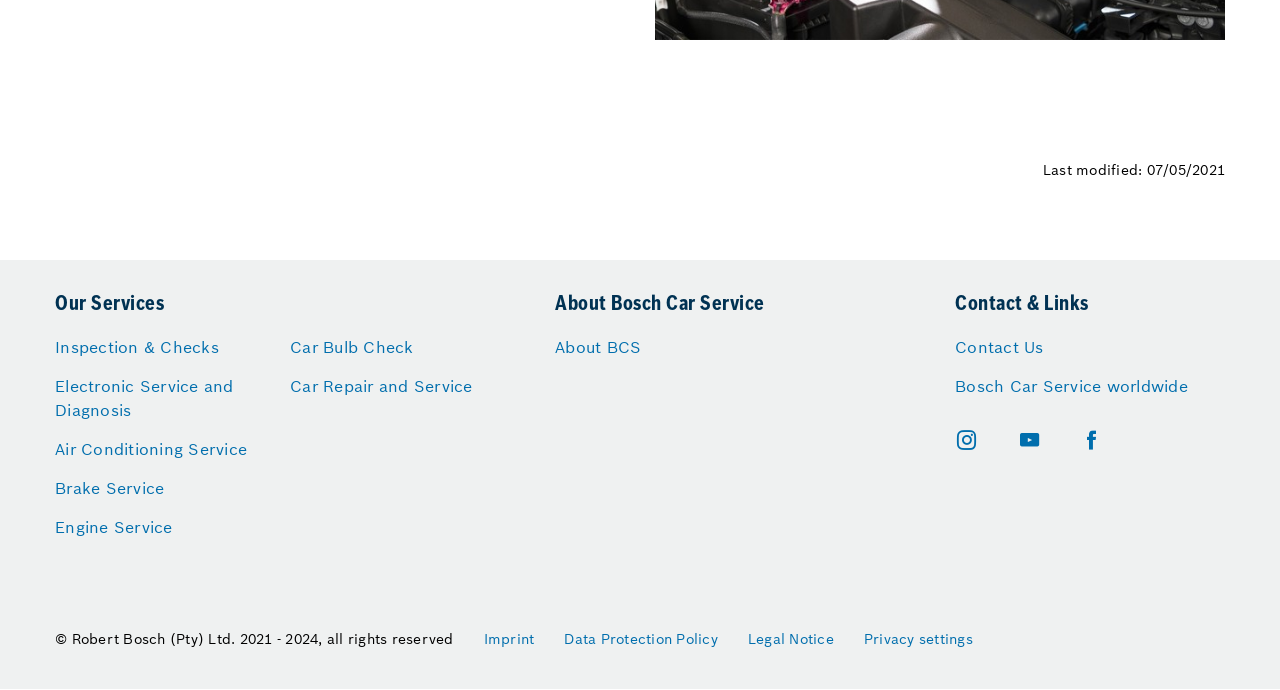Pinpoint the bounding box coordinates of the area that should be clicked to complete the following instruction: "View Inspection & Checks service". The coordinates must be given as four float numbers between 0 and 1, i.e., [left, top, right, bottom].

[0.043, 0.486, 0.171, 0.521]